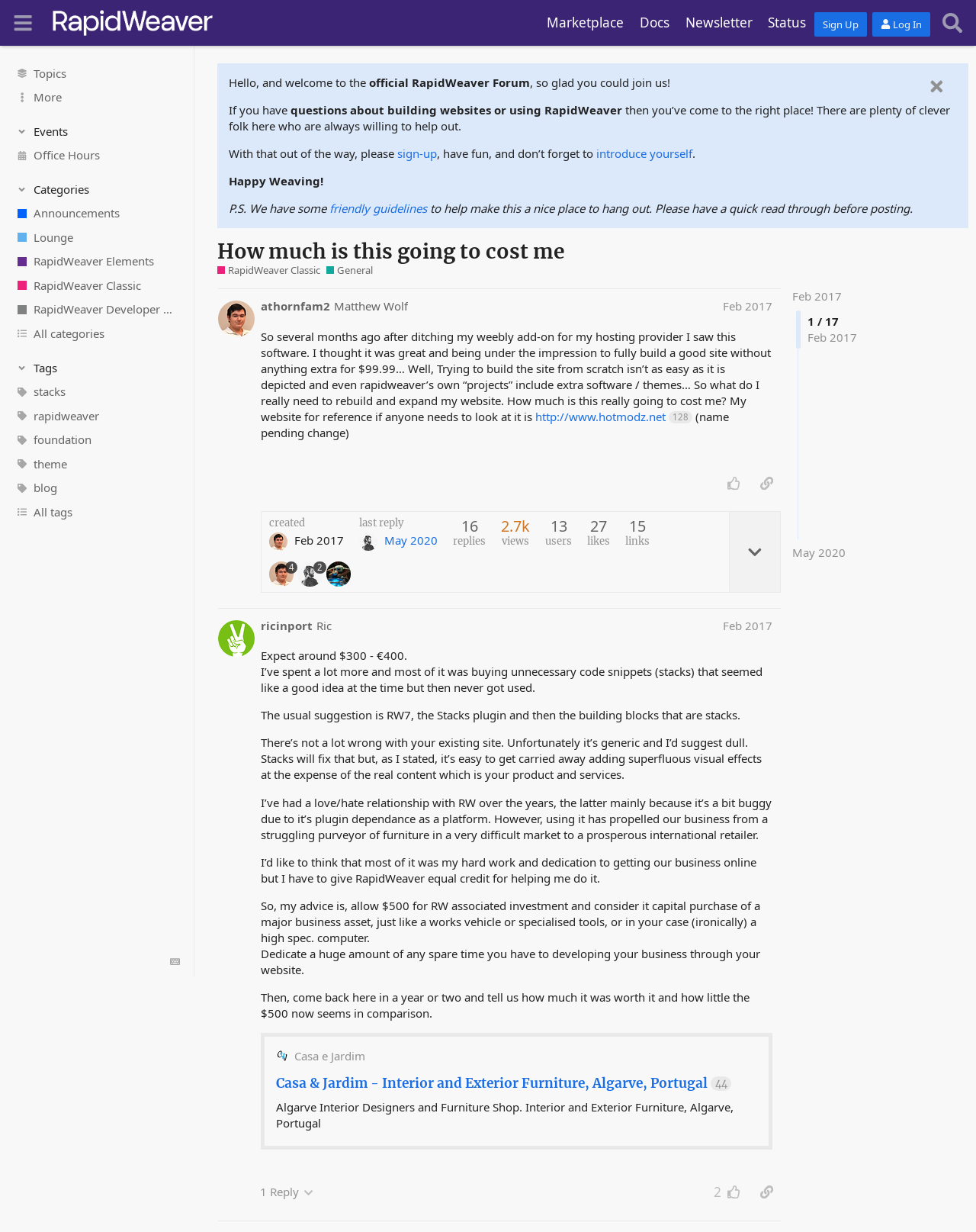Please find the main title text of this webpage.

How much is this going to cost me